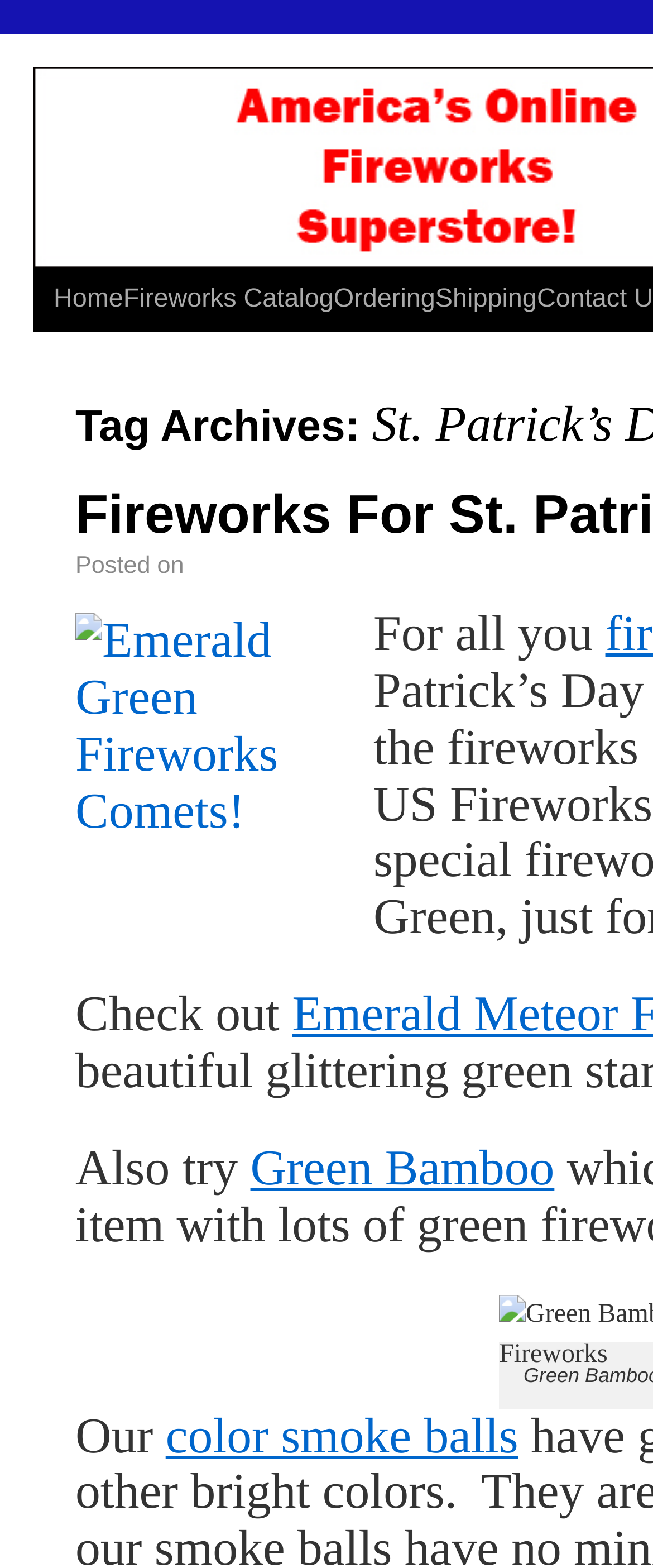What is the second link in the blog post?
Based on the image, give a concise answer in the form of a single word or short phrase.

Green Bamboo